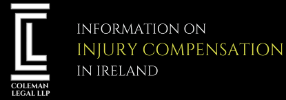Provide an in-depth description of all elements within the image.

The image features a logo from Coleman Legal LLP, prominently displaying the firm's initials "CL" in a stylized format, accompanied by the bold text "INFORMATION ON INJURY COMPENSATION IN IRELAND." The design emphasizes a professional presentation, which reflects the firm’s focus on providing legal guidance related to injury compensation claims in Ireland. This visual element serves as a key component of the firm's branding, indicating their commitment to assisting individuals seeking compensation for injuries sustained in various circumstances, particularly in the workplace or due to negligence.